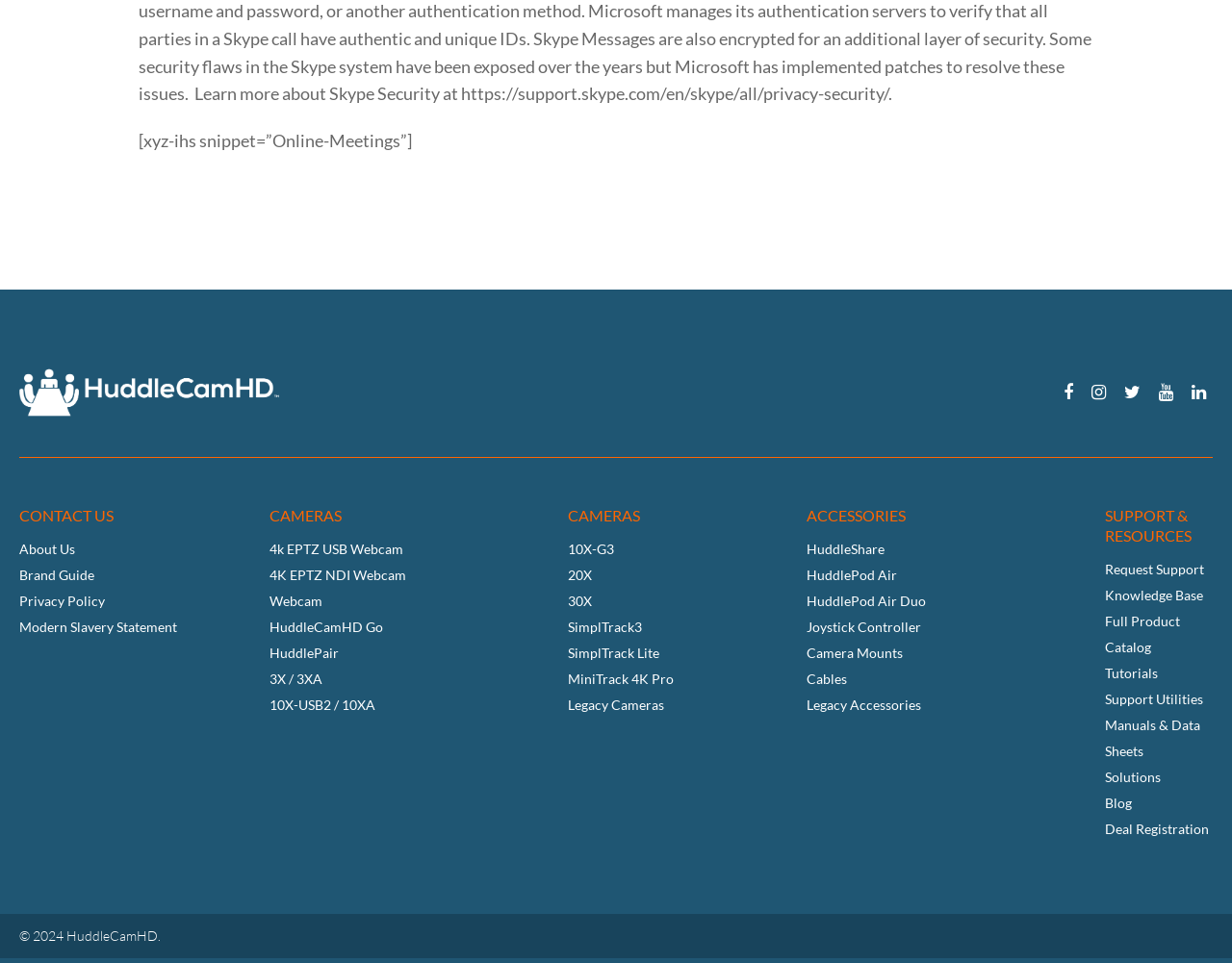Answer the question with a single word or phrase: 
What is the first accessory listed under ACCESSORIES?

HuddleShare